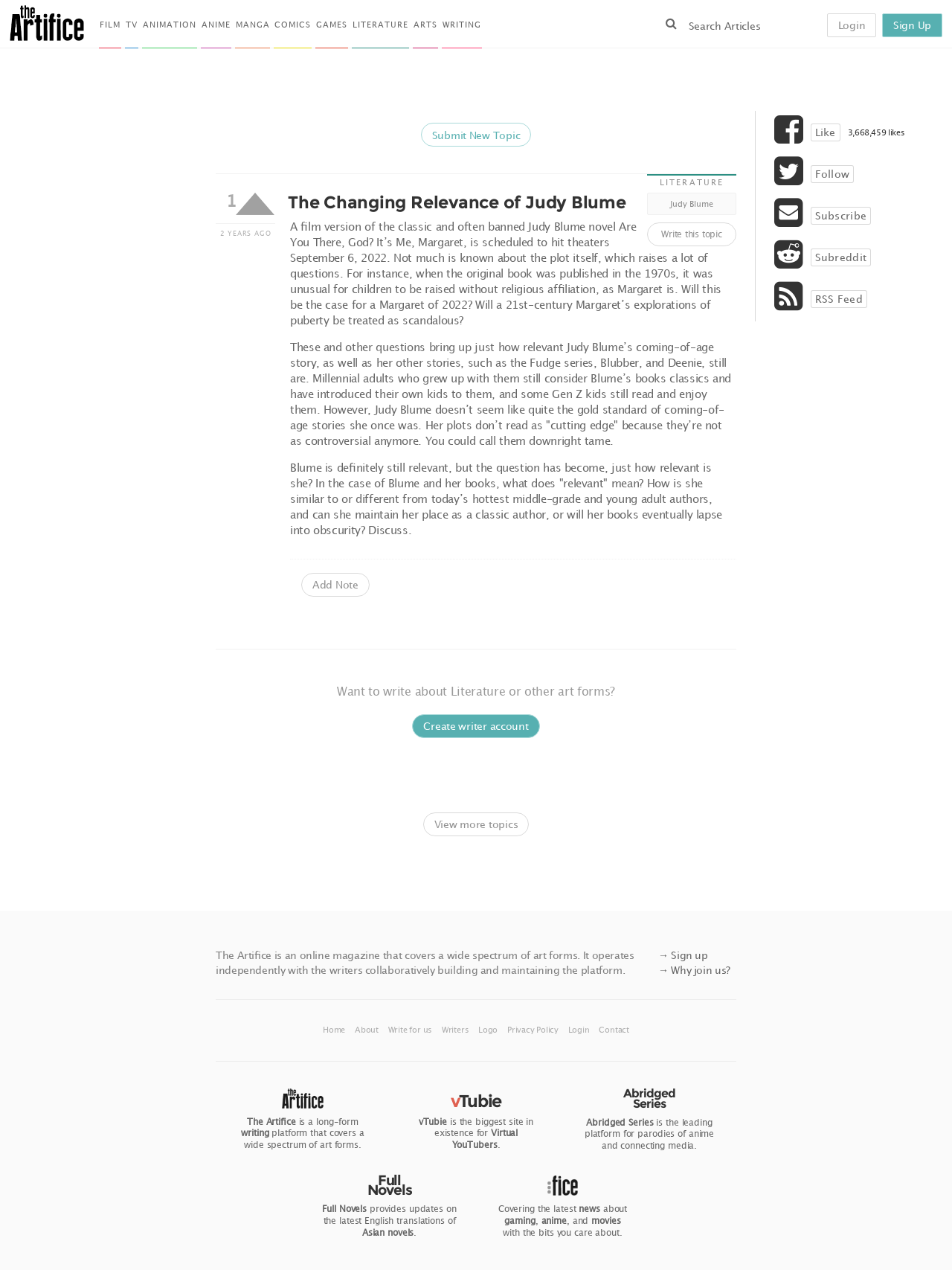Please find the bounding box coordinates for the clickable element needed to perform this instruction: "Write about Literature".

[0.354, 0.539, 0.646, 0.549]